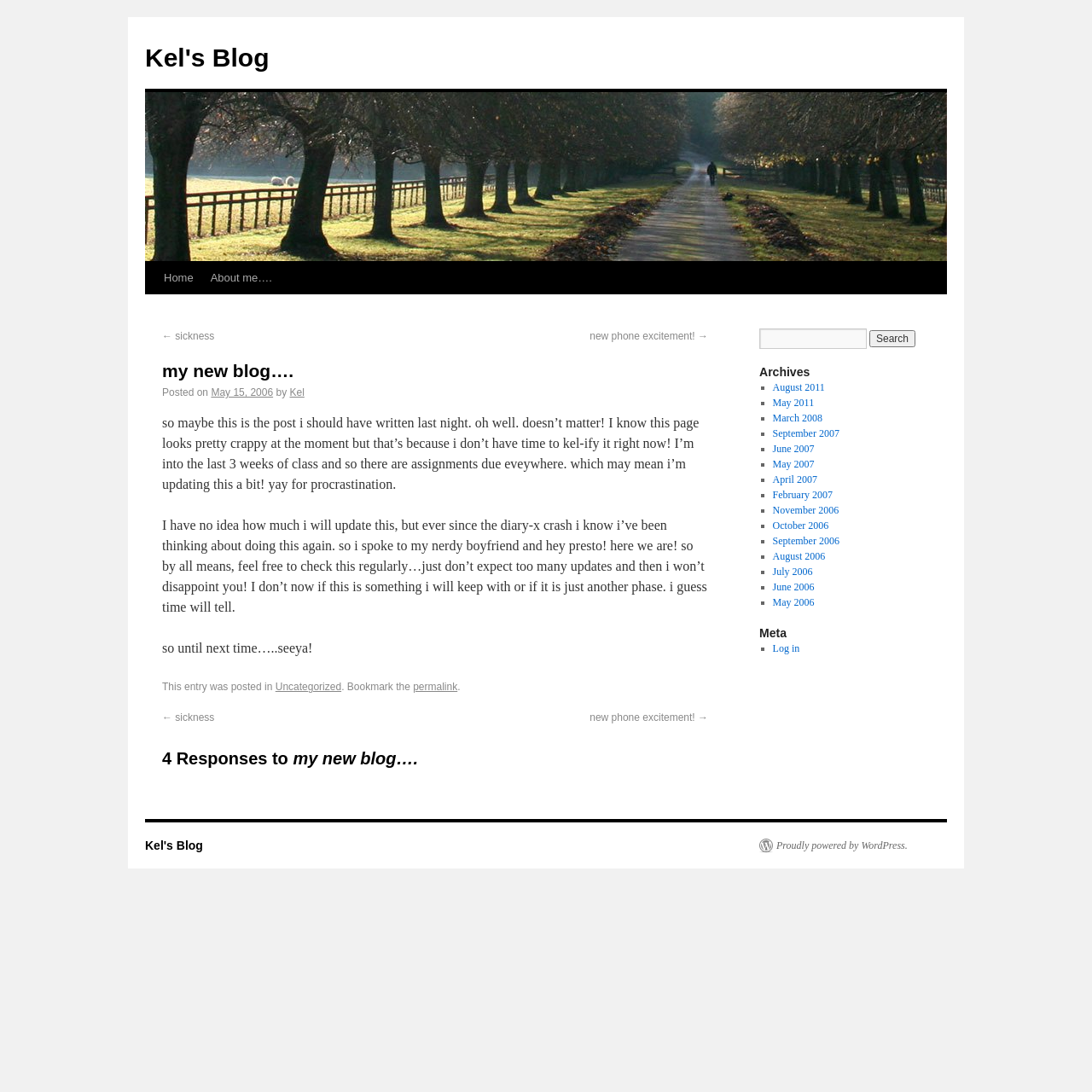Answer the question with a single word or phrase: 
What is the purpose of the search box?

To search the blog